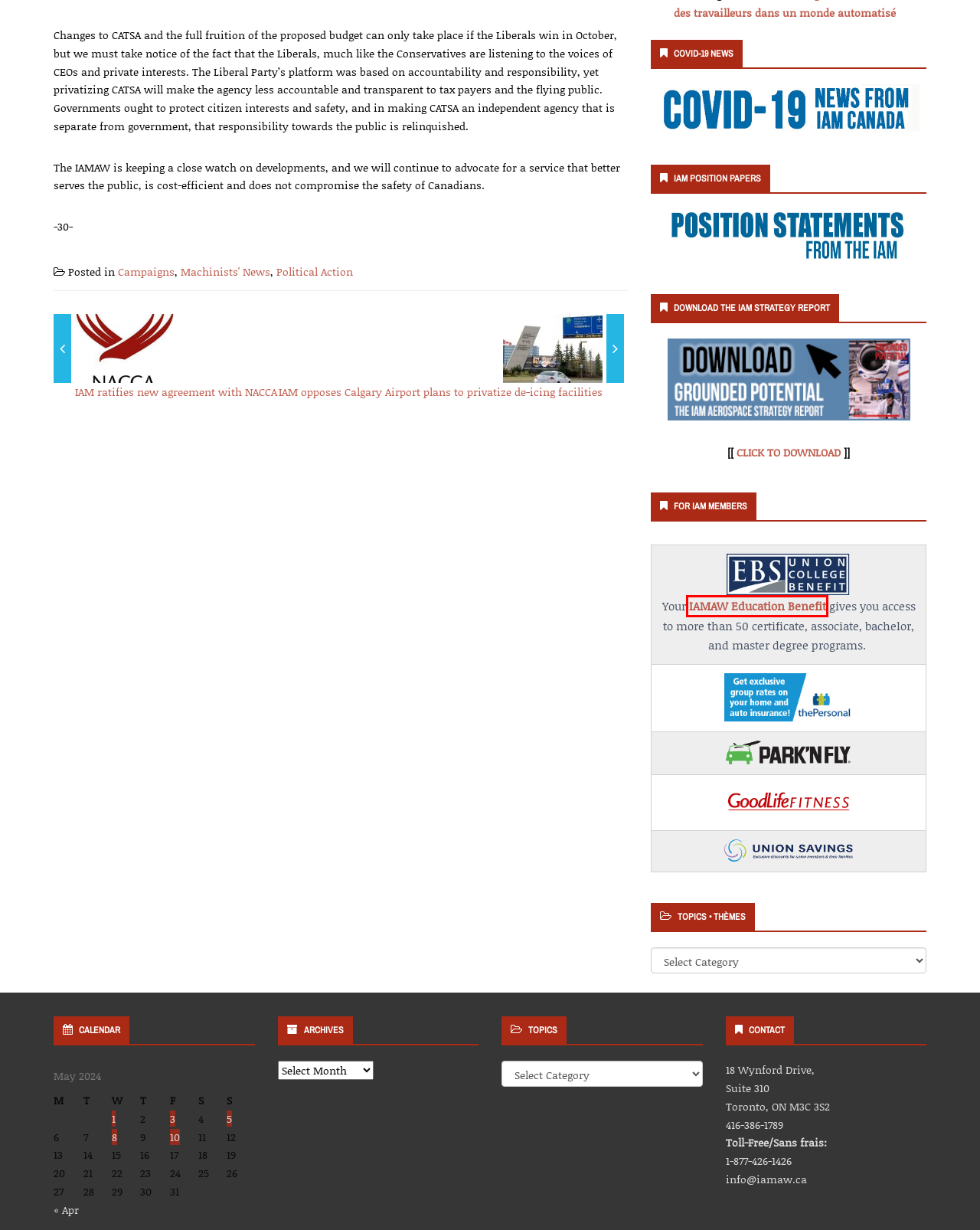You have received a screenshot of a webpage with a red bounding box indicating a UI element. Please determine the most fitting webpage description that matches the new webpage after clicking on the indicated element. The choices are:
A. Machinists’ News – IAMAW
B. Union Savings – IAMAW
C. Exportable Quoter | The Personal
D. IAMAW Education Benefit – IAMAW
E. April 2024 – IAMAW
F. Political Action – IAMAW
G. IAM ratifies new agreement with NACCA – IAMAW
H. IAM opposes Calgary Airport plans to privatize de-icing facilities – IAMAW

D